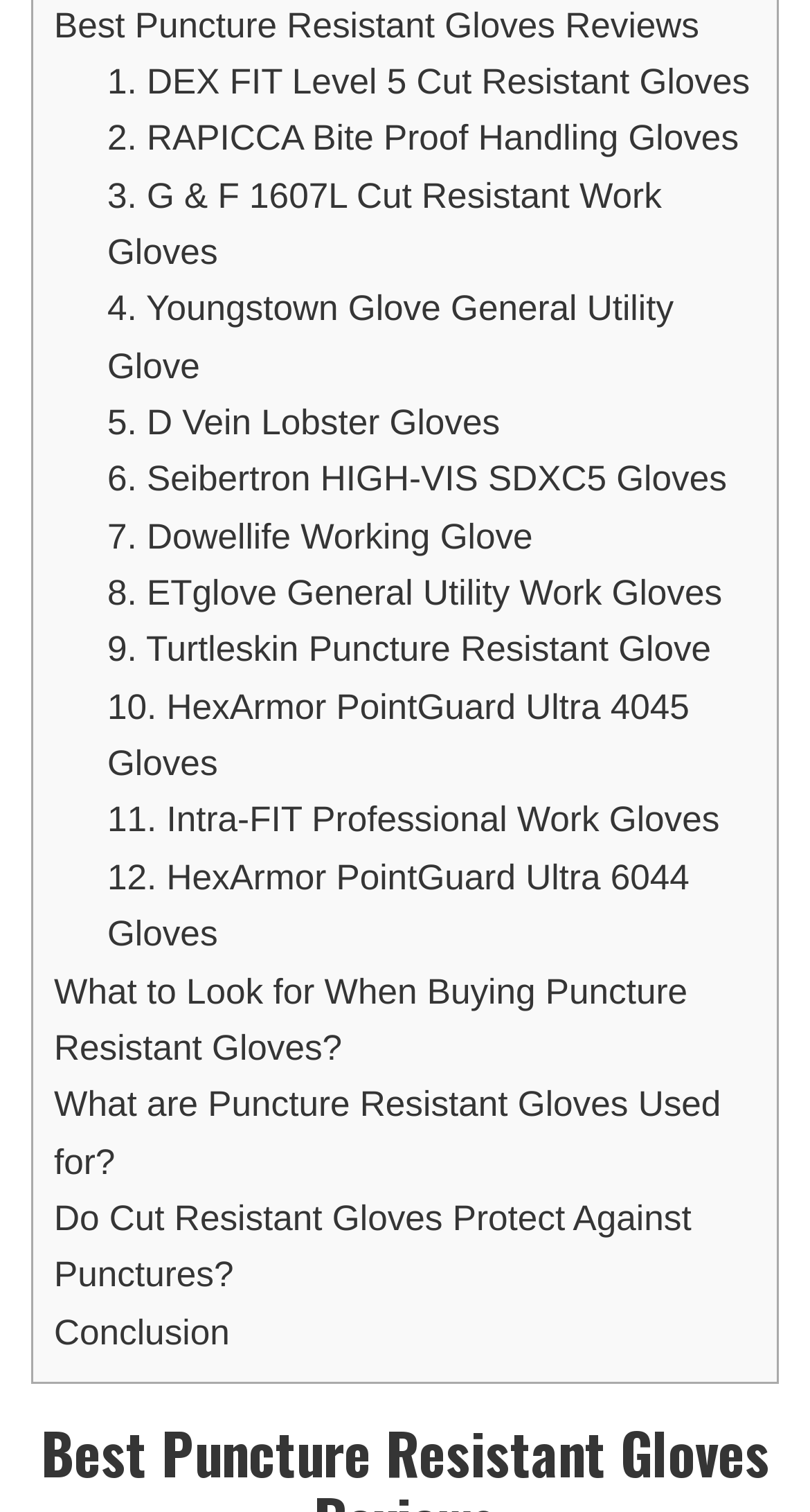Show the bounding box coordinates of the region that should be clicked to follow the instruction: "Learn about the uses of puncture resistant gloves."

[0.067, 0.718, 0.89, 0.781]